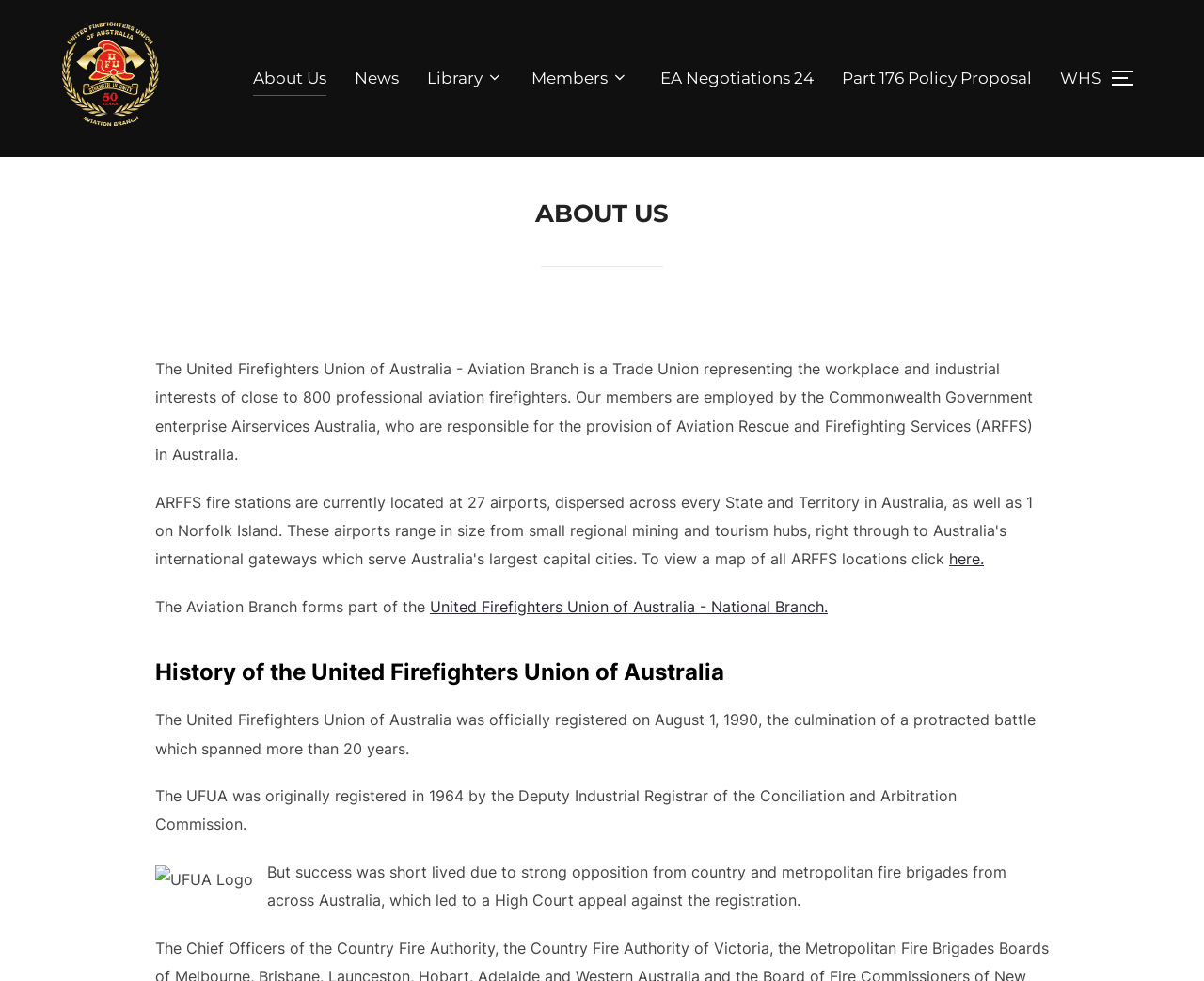Predict the bounding box coordinates for the UI element described as: "alt="UFUAV"". The coordinates should be four float numbers between 0 and 1, presented as [left, top, right, bottom].

[0.047, 0.017, 0.138, 0.143]